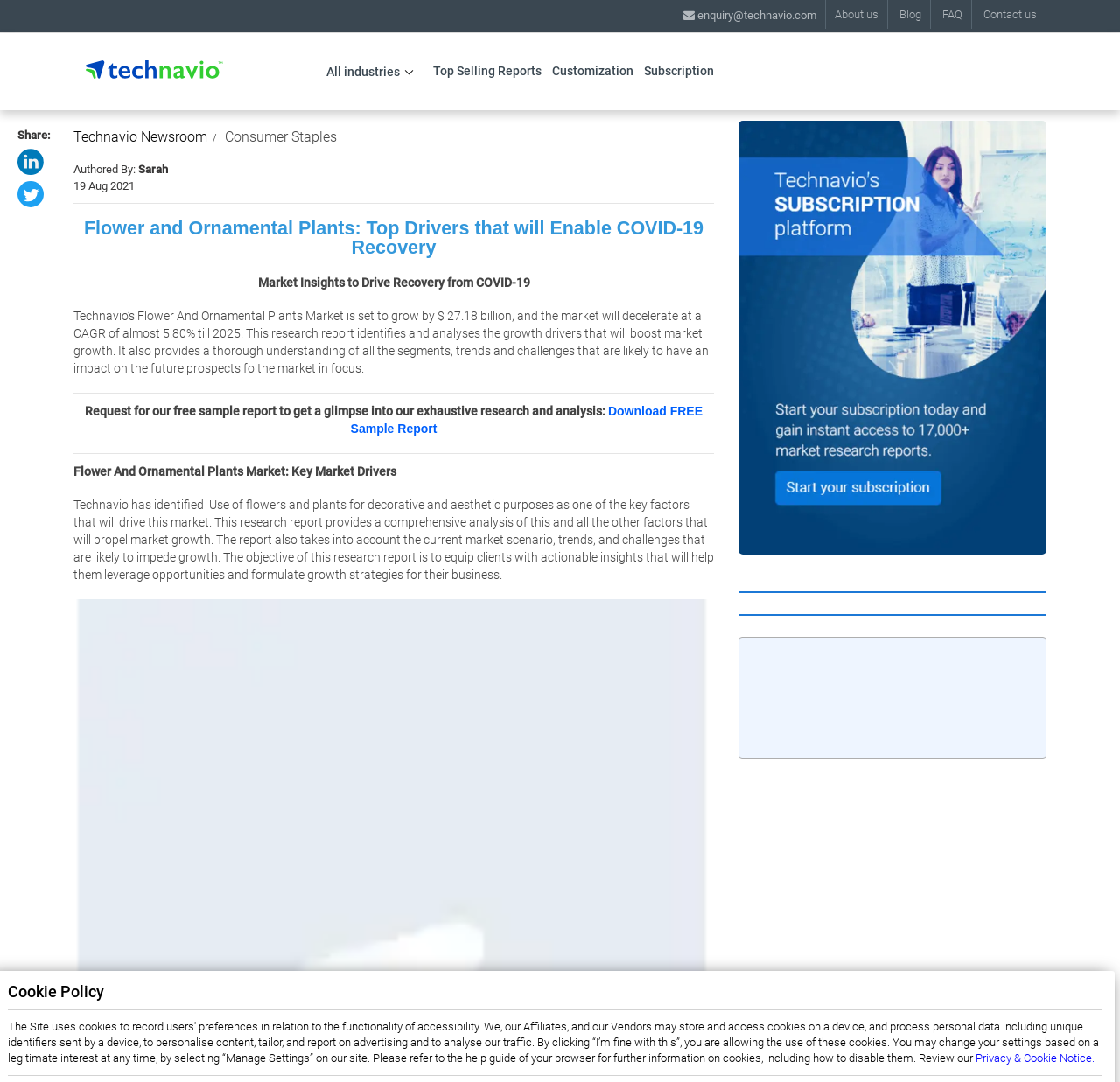Carefully examine the image and provide an in-depth answer to the question: What is the name of the company?

The company name can be found in the top left corner of the webpage, where the logo is located. The logo is accompanied by the text 'Technavio'.